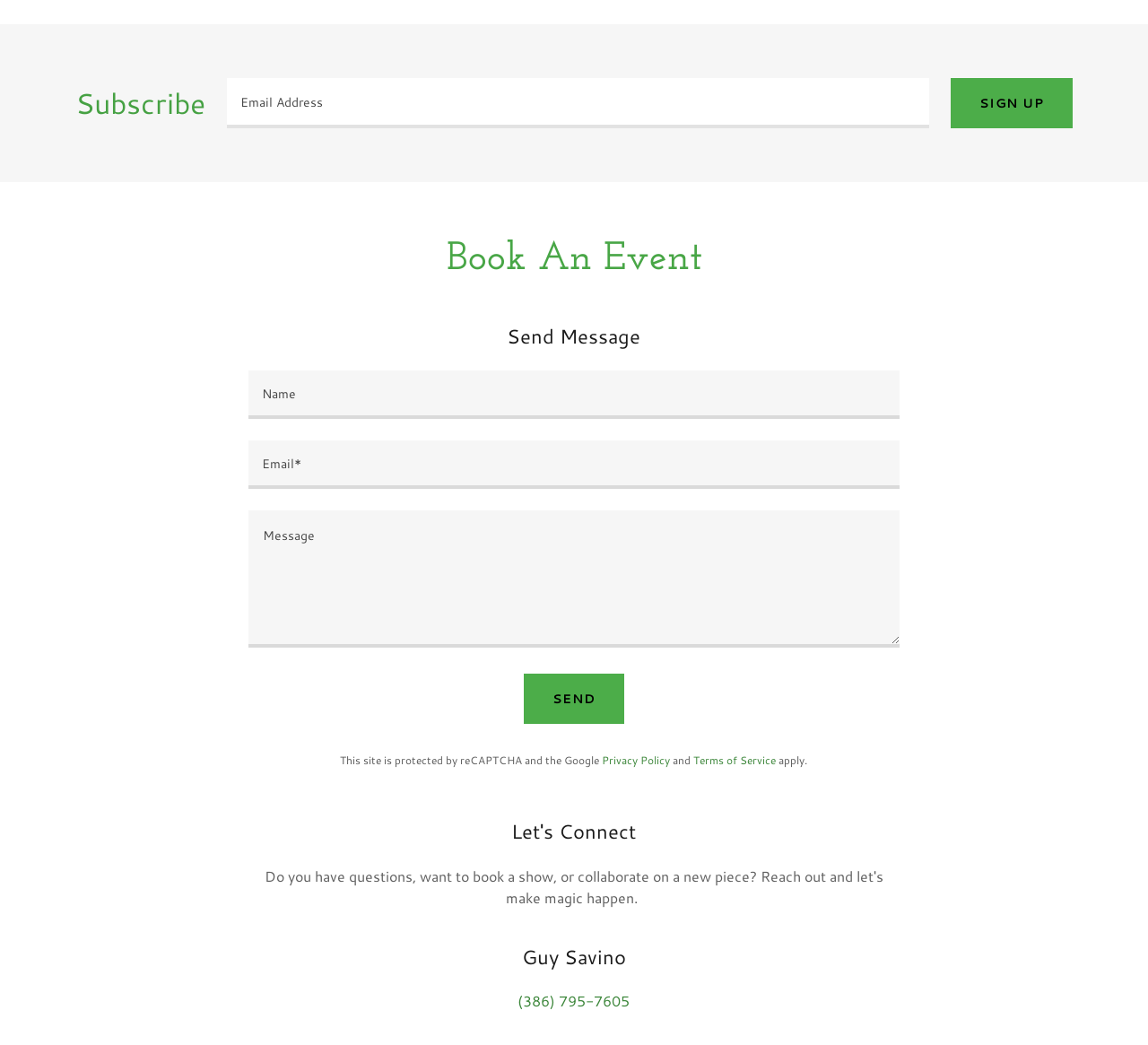Kindly provide the bounding box coordinates of the section you need to click on to fulfill the given instruction: "Send message".

[0.456, 0.644, 0.544, 0.692]